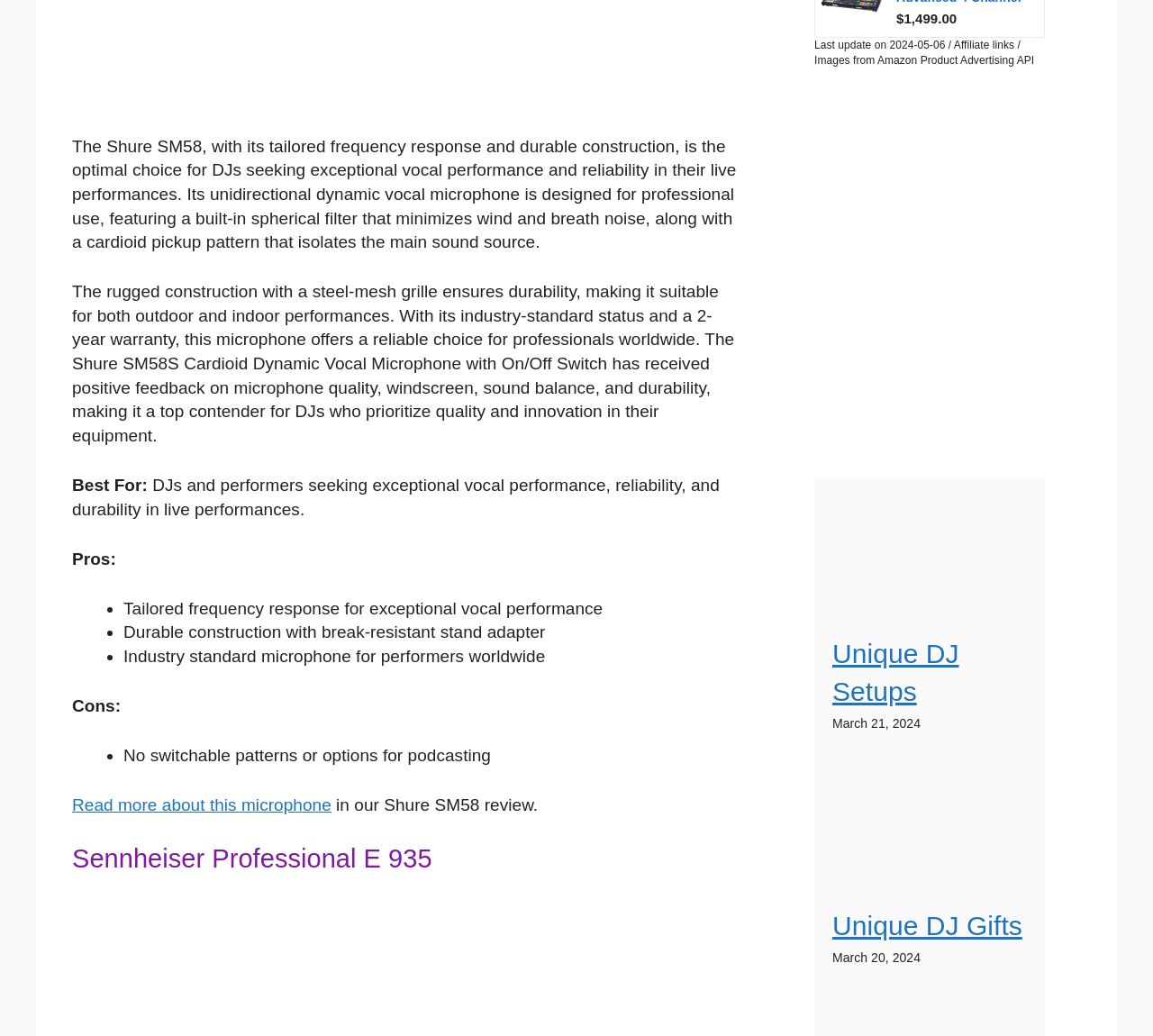Determine the bounding box coordinates of the clickable element to complete this instruction: "Explore innovative dj equipment designs". Provide the coordinates in the format of four float numbers between 0 and 1, [left, top, right, bottom].

[0.722, 0.523, 0.891, 0.541]